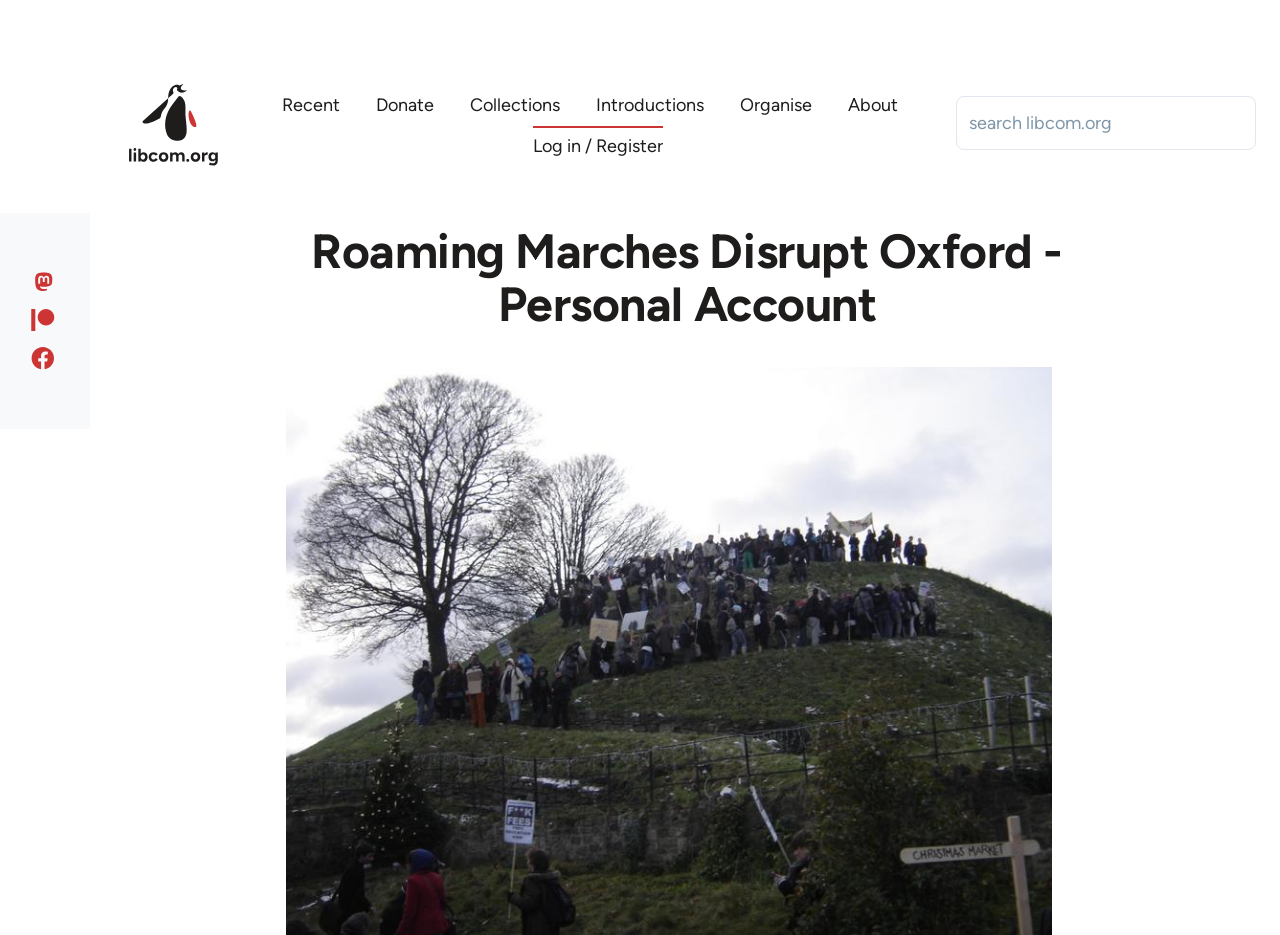Please determine the bounding box coordinates of the element's region to click in order to carry out the following instruction: "Search on libcom.org". The coordinates should be four float numbers between 0 and 1, i.e., [left, top, right, bottom].

[0.747, 0.103, 0.981, 0.16]